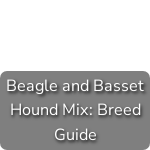Please provide a brief answer to the following inquiry using a single word or phrase:
What breed is the article about?

Beagle-Basset Hound mix